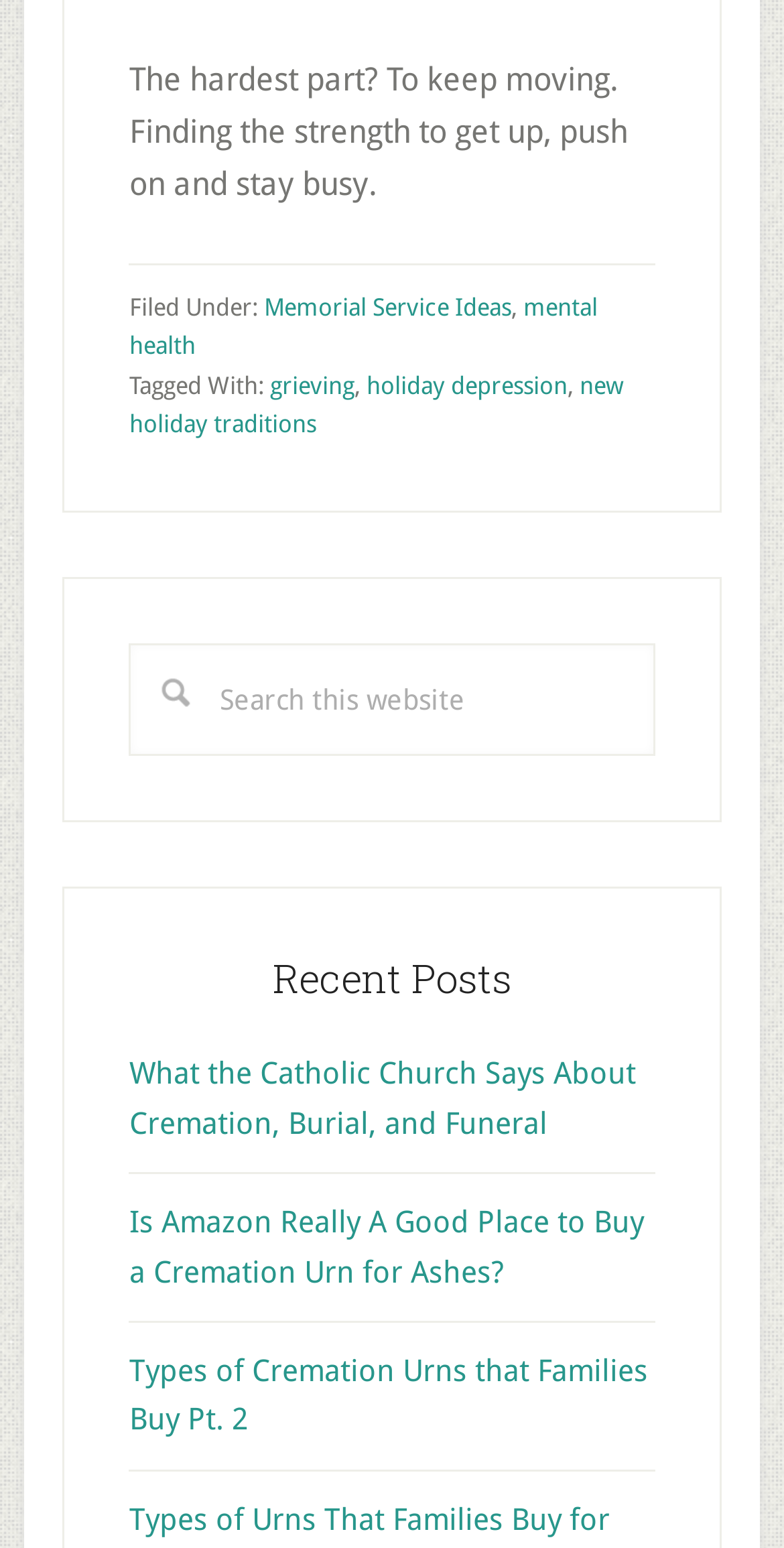What is the topic of the first recent post?
Using the image, answer in one word or phrase.

Cremation and funeral